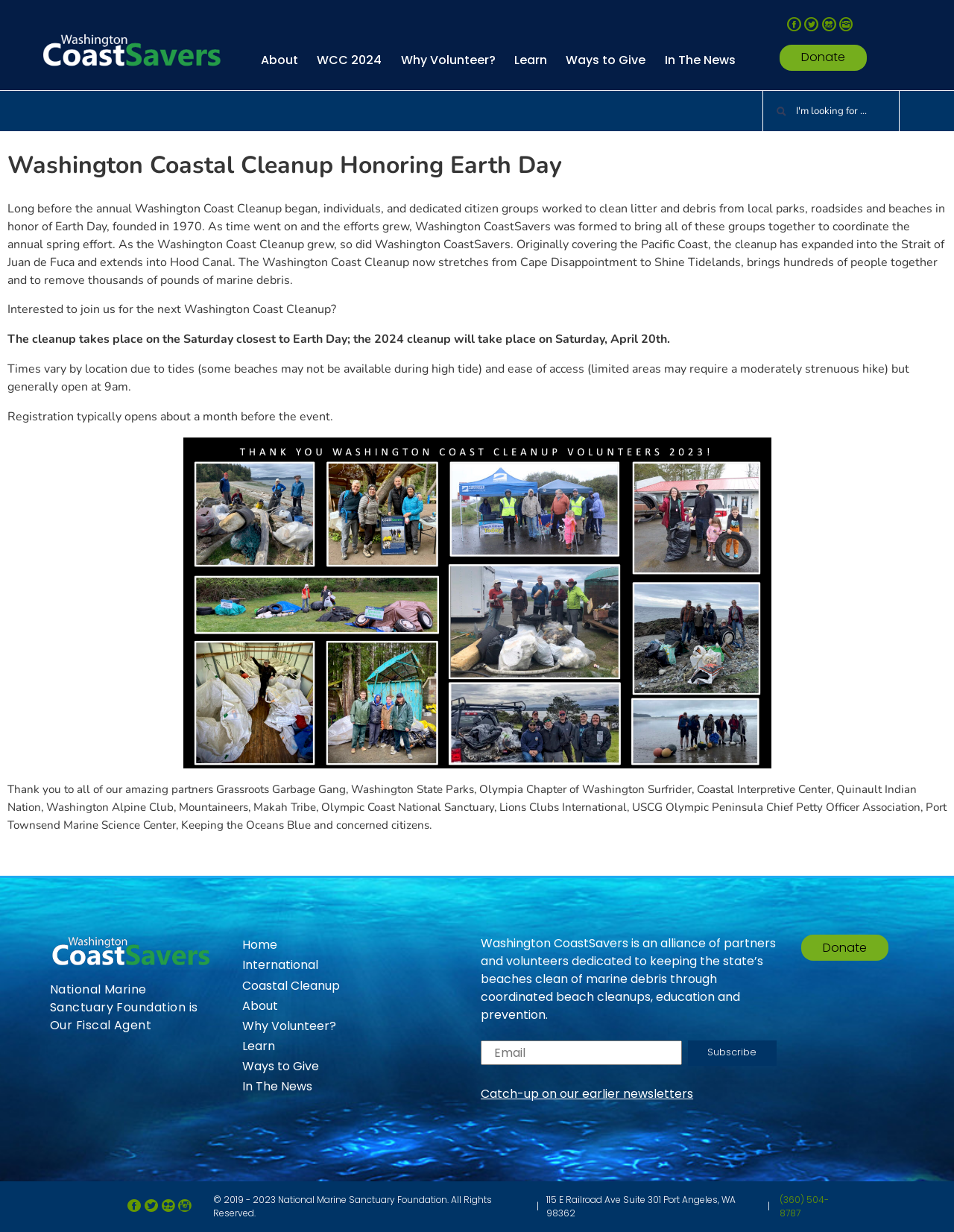What is the address of National Marine Sanctuary Foundation?
Analyze the image and provide a thorough answer to the question.

The webpage provides the address of National Marine Sanctuary Foundation, which is 115 E Railroad Ave Suite 301 Port Angeles, WA 98362.